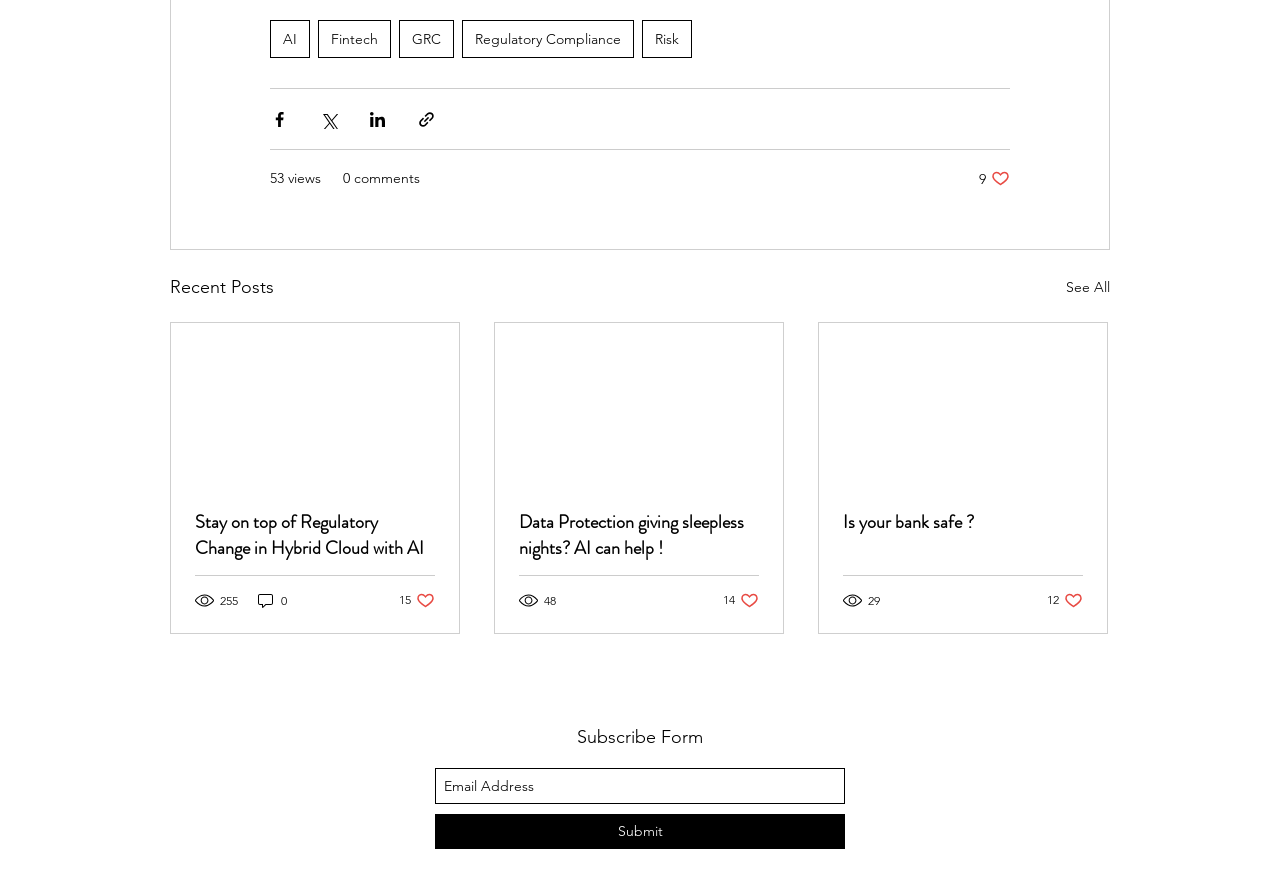Provide the bounding box coordinates of the area you need to click to execute the following instruction: "Share via Facebook".

[0.211, 0.123, 0.226, 0.145]